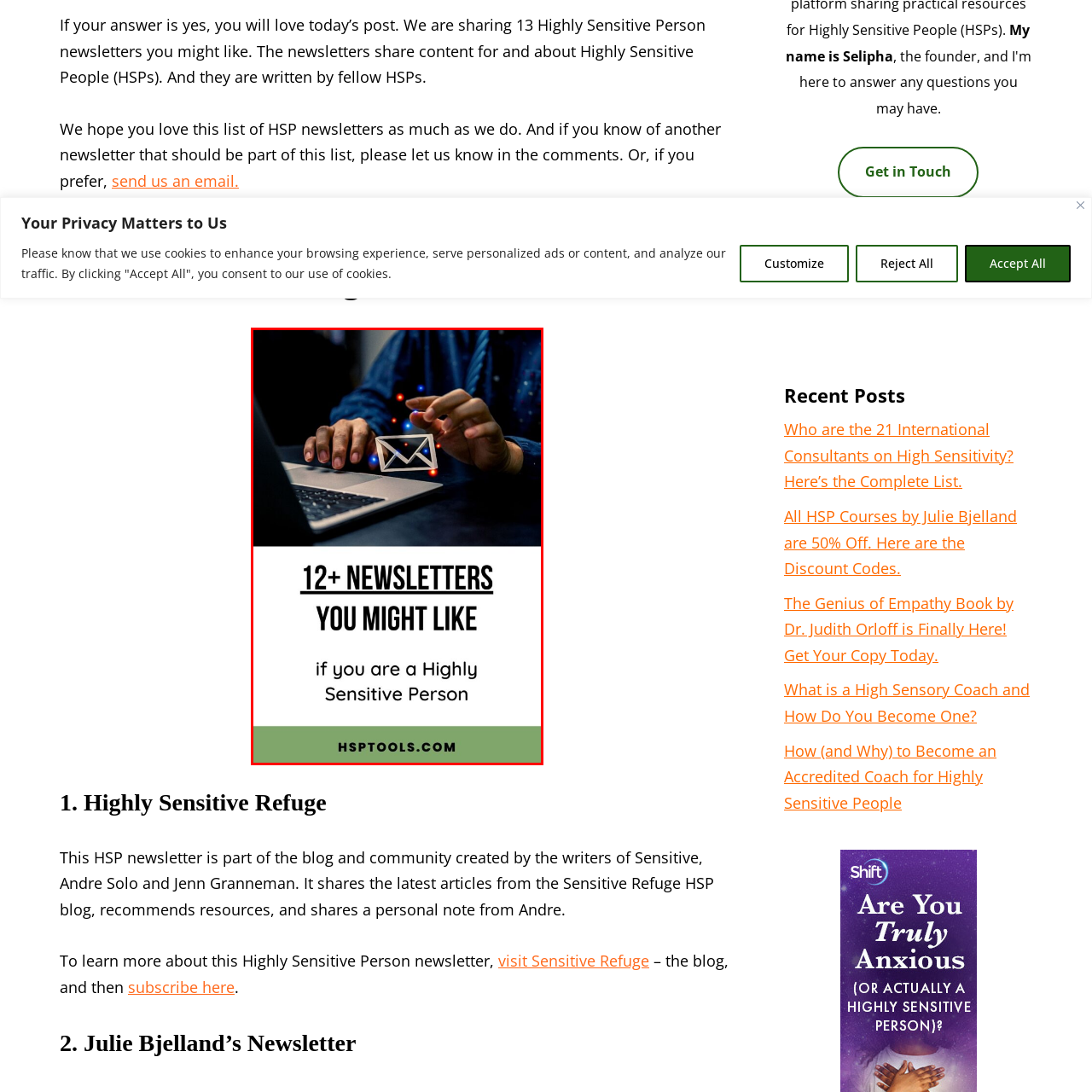What is the background of the image?
Review the image encased within the red bounding box and supply a detailed answer according to the visual information available.

The background of the image is slightly blurred, but it appears to be a dark surface, suggesting a workspace environment with other objects present.